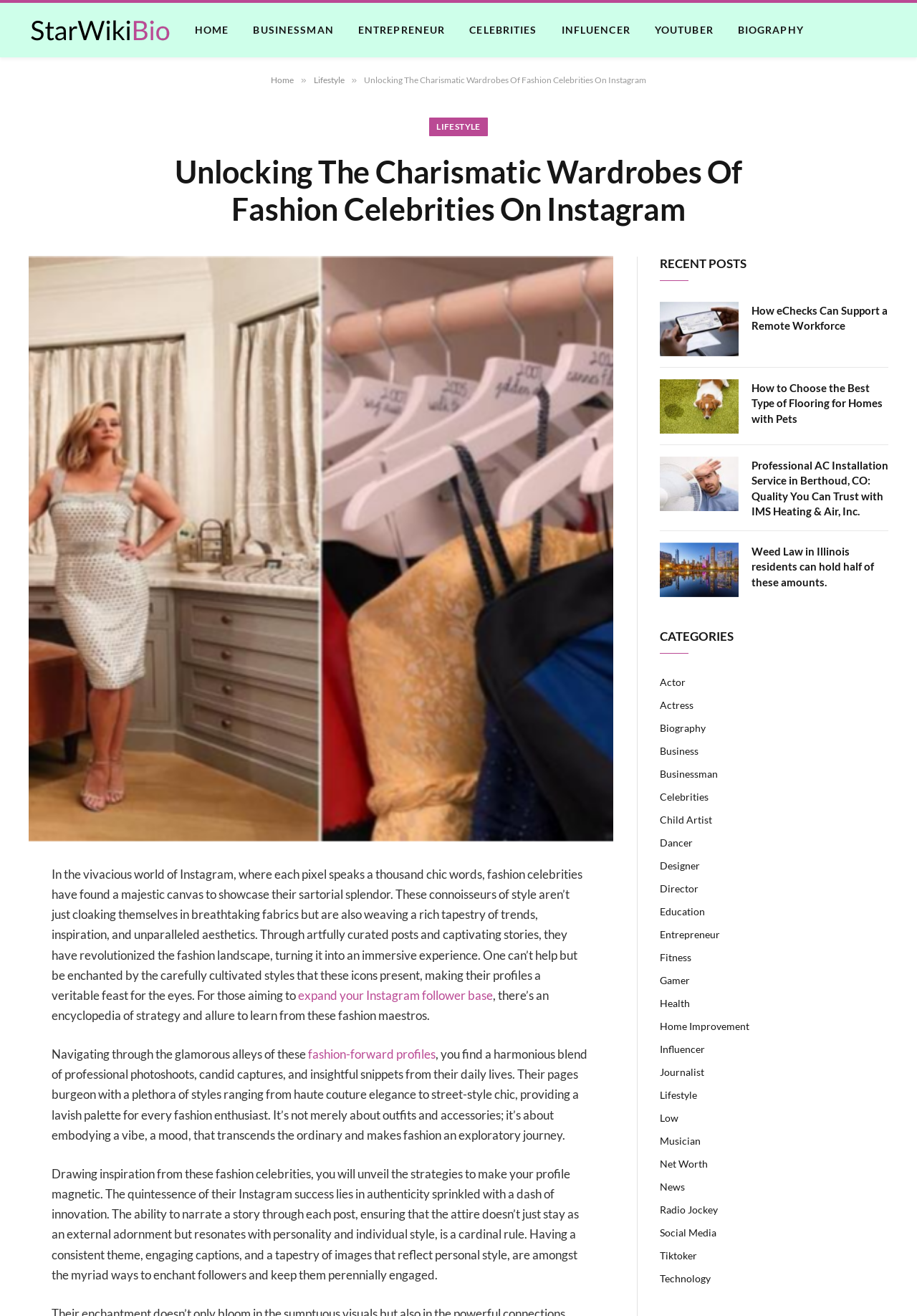Deliver a detailed narrative of the webpage's visual and textual elements.

This webpage is about fashion celebrities on Instagram, with a focus on their charismatic wardrobes and how they showcase their style on the platform. At the top of the page, there is a navigation menu with links to different categories, including "HOME", "BUSINESSMAN", "ENTREPRENEUR", "CELEBRITIES", and more. Below the navigation menu, there is a heading that reads "Unlocking The Charismatic Wardrobes Of Fashion Celebrities On Instagram".

To the left of the heading, there is a logo image with the text "StarWiKiBio". Below the heading, there is a large image that takes up most of the width of the page. The image is accompanied by a block of text that discusses how fashion celebrities use Instagram to showcase their style and create a sense of community with their followers.

The text is divided into several paragraphs, with links scattered throughout. The links are related to fashion and Instagram, and include phrases like "expand your Instagram follower base" and "fashion-forward profiles". The text also includes headings, such as "RECENT POSTS" and "CATEGORIES", which separate the different sections of the page.

In the "RECENT POSTS" section, there are several article links with headings like "How eChecks Can Support a Remote Workforce" and "How to Choose the Best Type of Flooring for Homes with Pets". These articles appear to be unrelated to fashion, but are likely featured on the page as a way to attract a broader audience.

The "CATEGORIES" section is a long list of links to different categories, including "Actor", "Actress", "Biography", and many others. These links likely lead to pages with information about specific celebrities or topics related to fashion and entertainment.

Overall, the page is focused on fashion and Instagram, with a mix of text, images, and links that provide information and resources for readers.